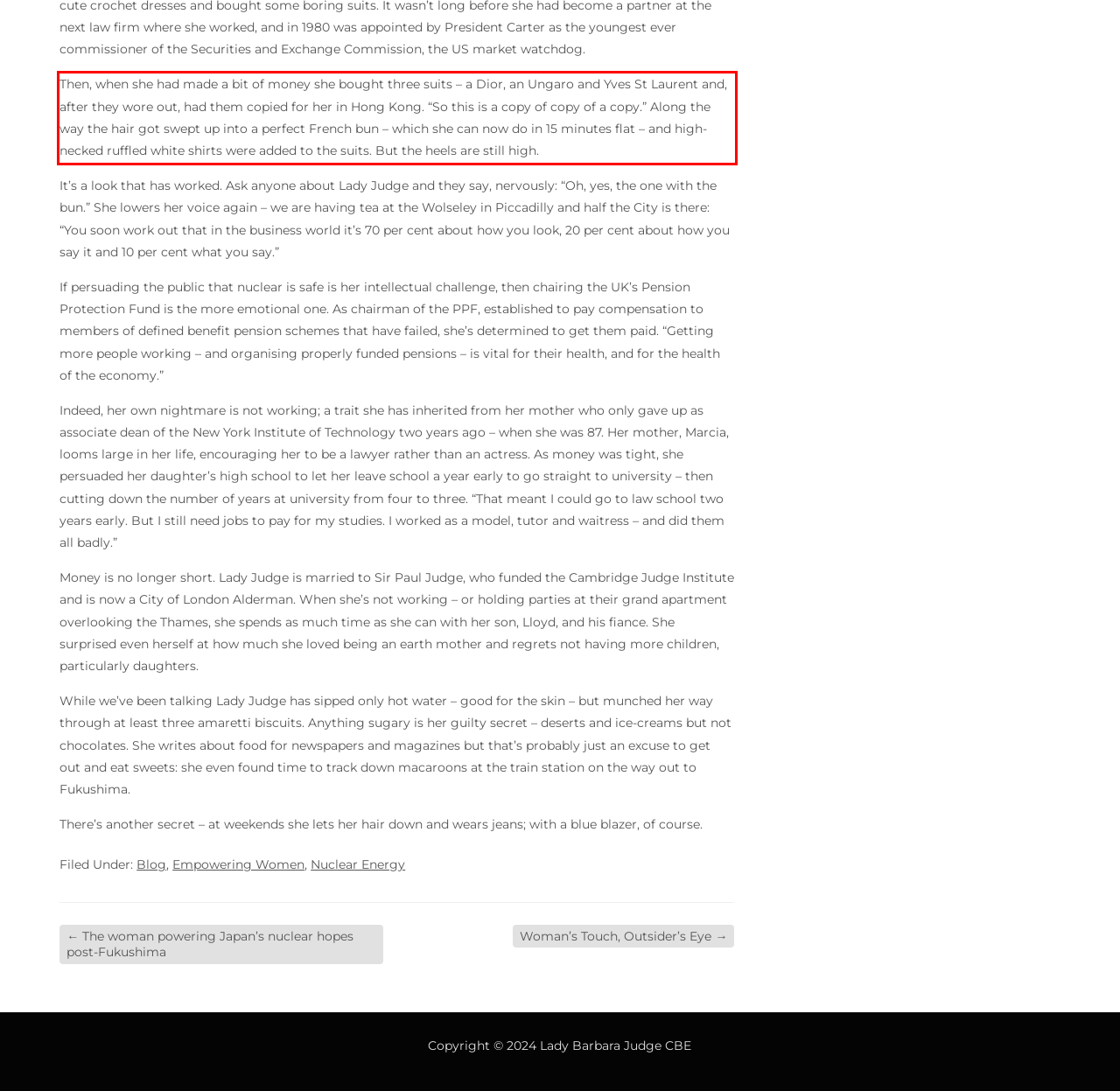Please examine the webpage screenshot and extract the text within the red bounding box using OCR.

Then, when she had made a bit of money she bought three suits – a Dior, an Ungaro and Yves St Laurent and, after they wore out, had them copied for her in Hong Kong. “So this is a copy of copy of a copy.” Along the way the hair got swept up into a perfect French bun – which she can now do in 15 minutes flat – and high-necked ruffled white shirts were added to the suits. But the heels are still high.